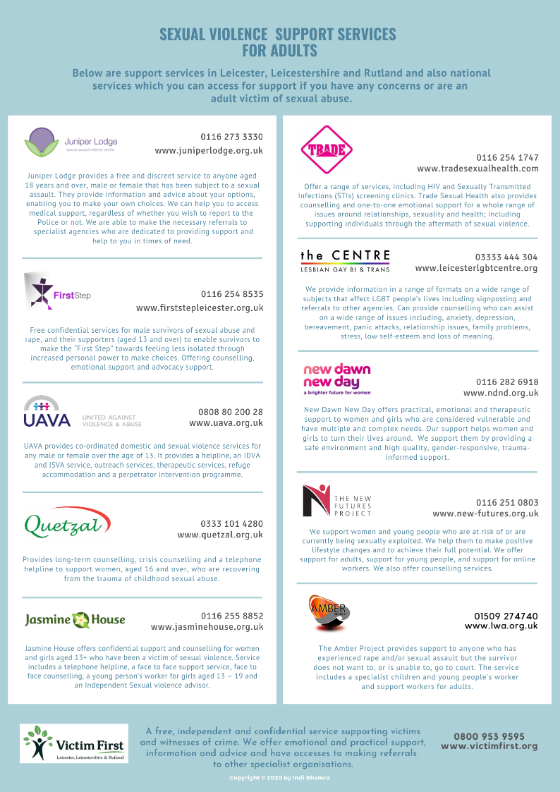How can one access the services of these organizations?
Identify the answer in the screenshot and reply with a single word or phrase.

Through contact numbers and website links